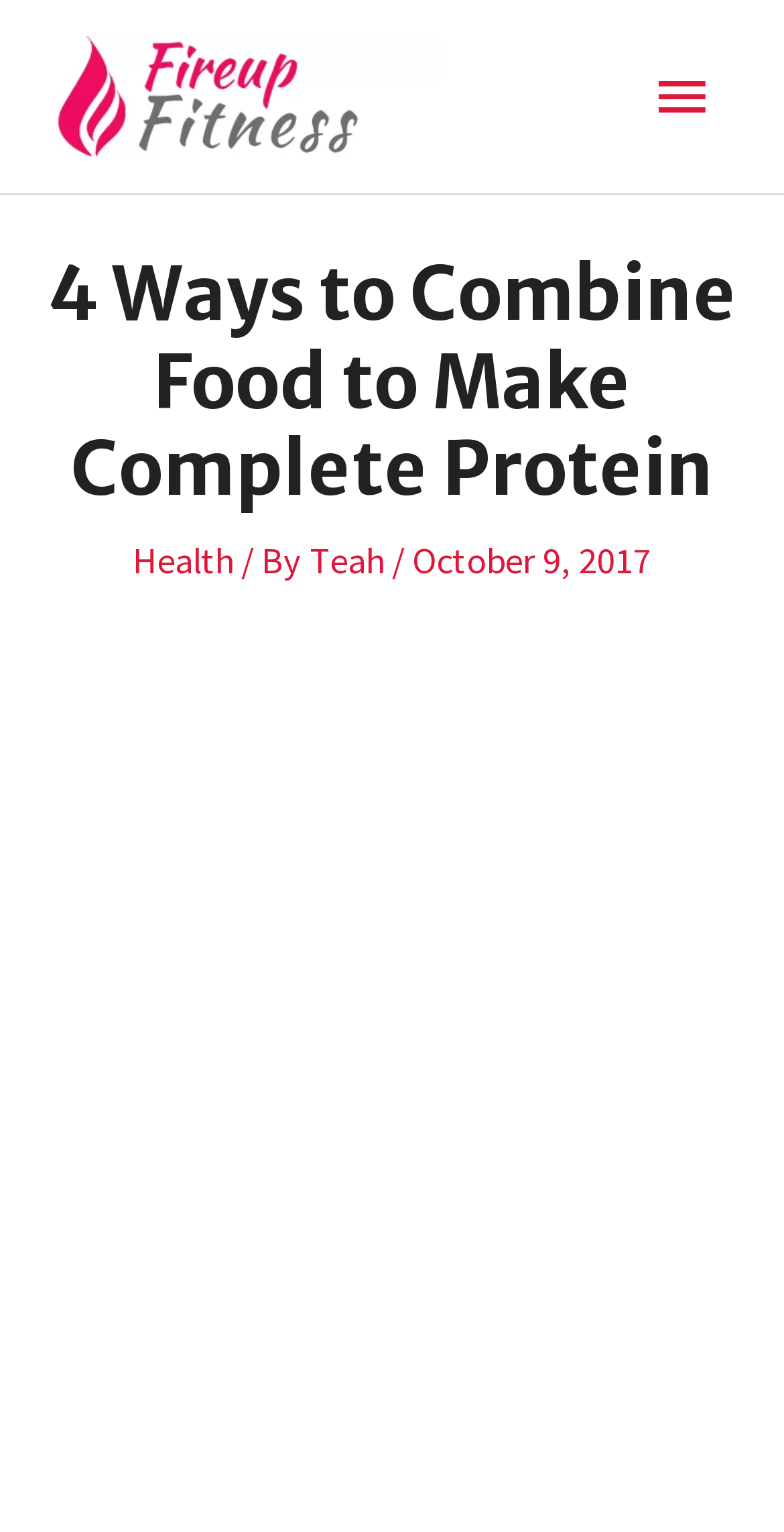Extract the primary heading text from the webpage.

4 Ways to Combine Food to Make Complete Protein